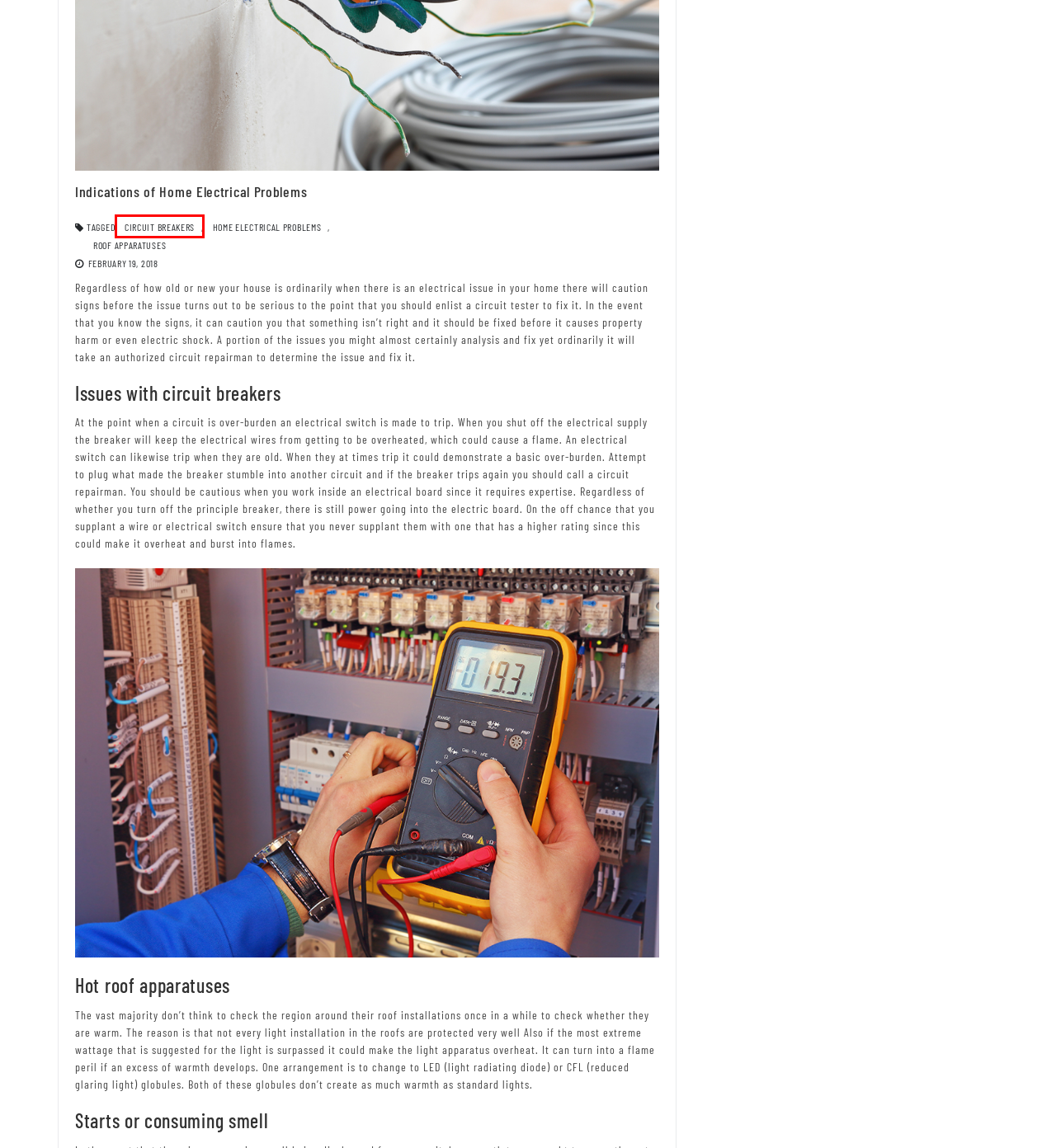You are given a webpage screenshot where a red bounding box highlights an element. Determine the most fitting webpage description for the new page that loads after clicking the element within the red bounding box. Here are the candidates:
A. roof apparatuses Archives - House of Harper Blog
B. Cleaning Tips Archives - House of Harper Blog
C. circuit breakers Archives - House of Harper Blog
D. 5 Easy House Cleaning Tips - House of Harper Blog
E. Sitemap - House Of Harper Blog
F. Home Improvement Archives - House of Harper Blog
G. Home Electrical Problems Archives - House of Harper Blog
H. About Us - House Of Harper Blog

C